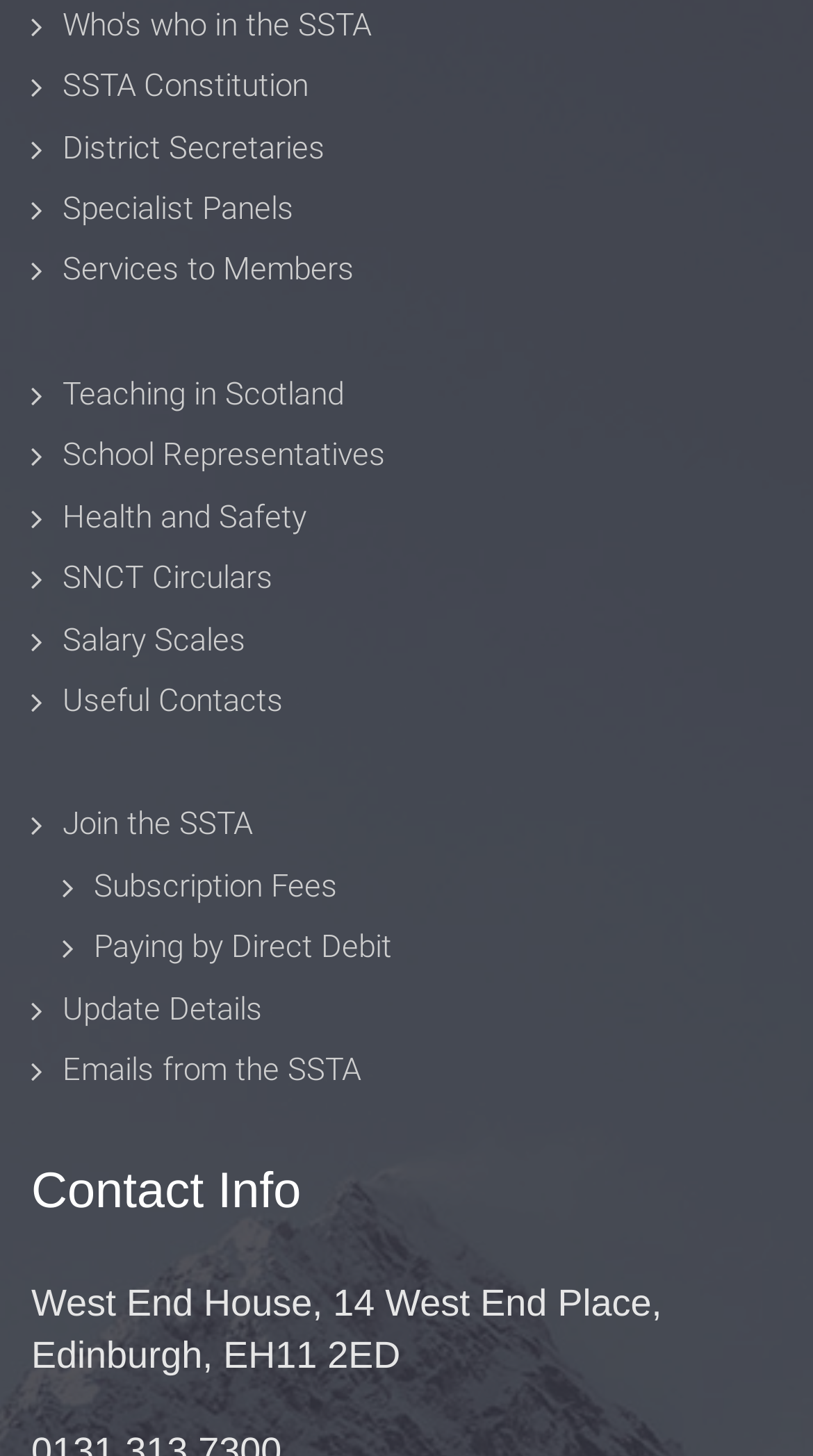Use a single word or phrase to answer the question: 
What is the address of the organization?

West End House, 14 West End Place, Edinburgh, EH11 2ED